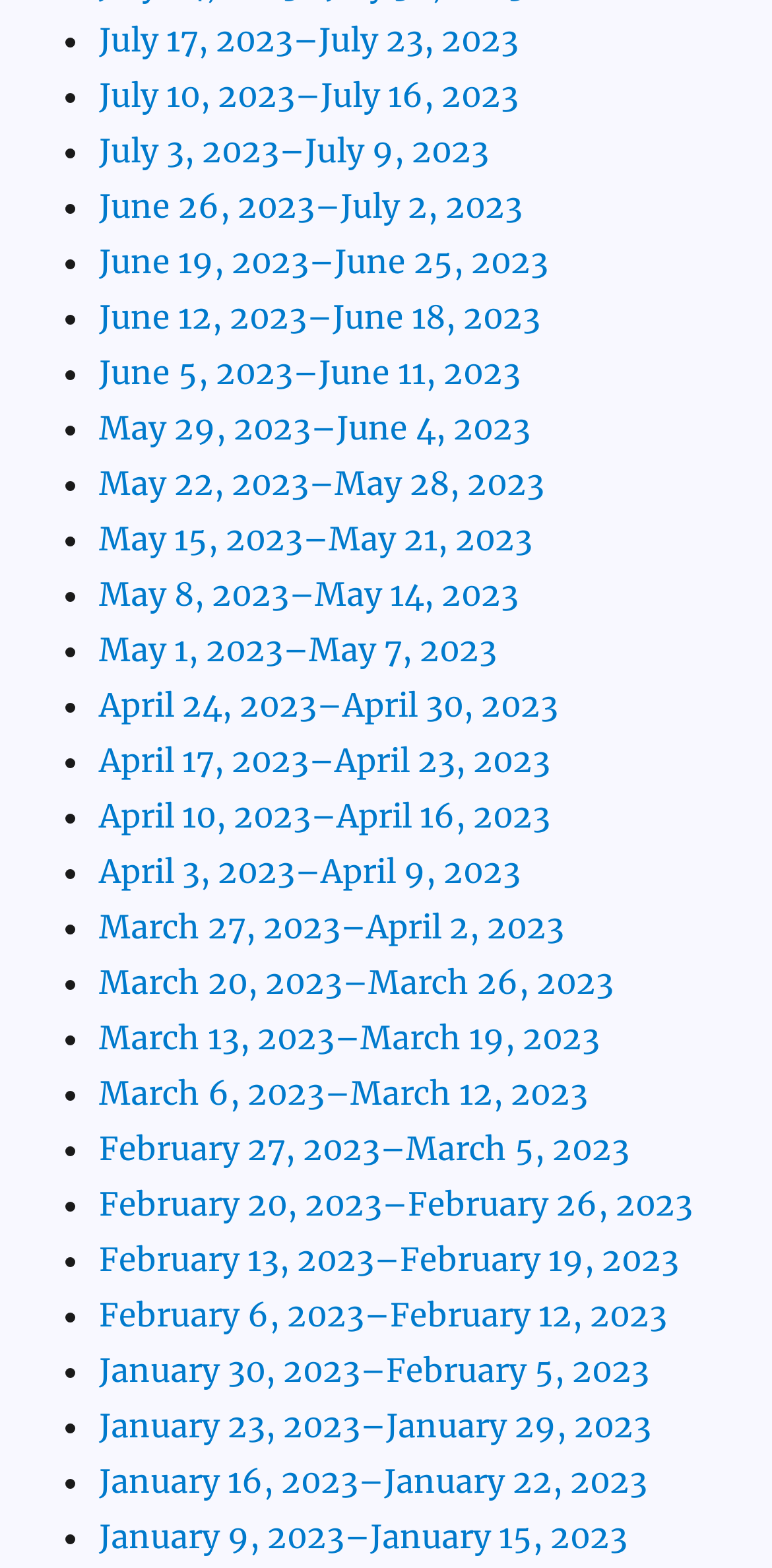Specify the bounding box coordinates of the region I need to click to perform the following instruction: "View May 29, 2023–June 4, 2023". The coordinates must be four float numbers in the range of 0 to 1, i.e., [left, top, right, bottom].

[0.128, 0.26, 0.687, 0.286]